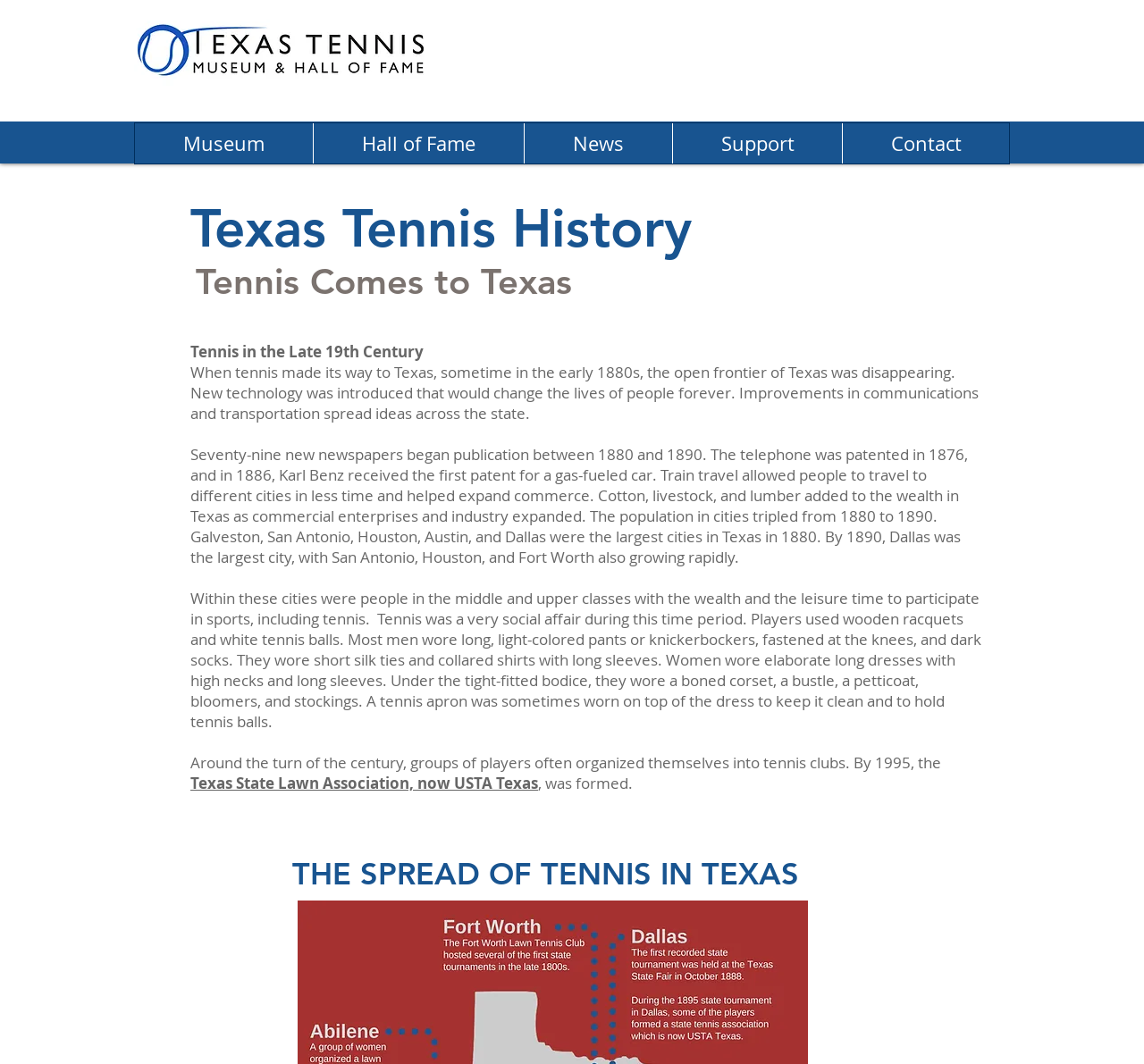What is the 'Texas State Lawn Association' now known as?
Using the image, give a concise answer in the form of a single word or short phrase.

USTA Texas